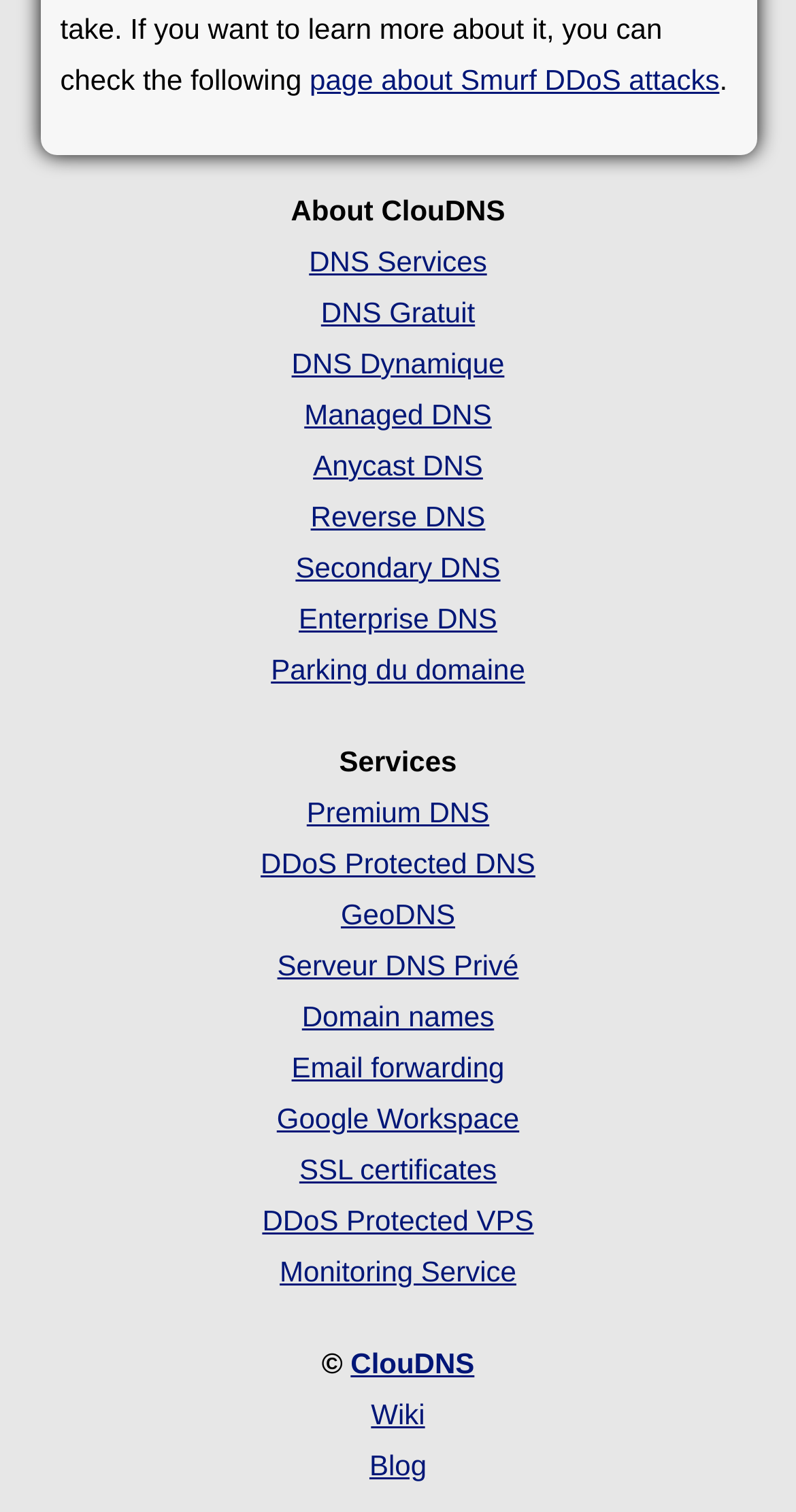How many links are there in total?
Answer with a single word or phrase by referring to the visual content.

24